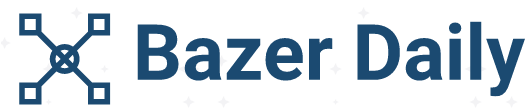What is the date indicated below the logo?
Provide a well-explained and detailed answer to the question.

The date 'Thursday, May 9, 2024' is explicitly stated below the logo, indicating the timely nature of their news service and suggesting that the platform provides up-to-date information.